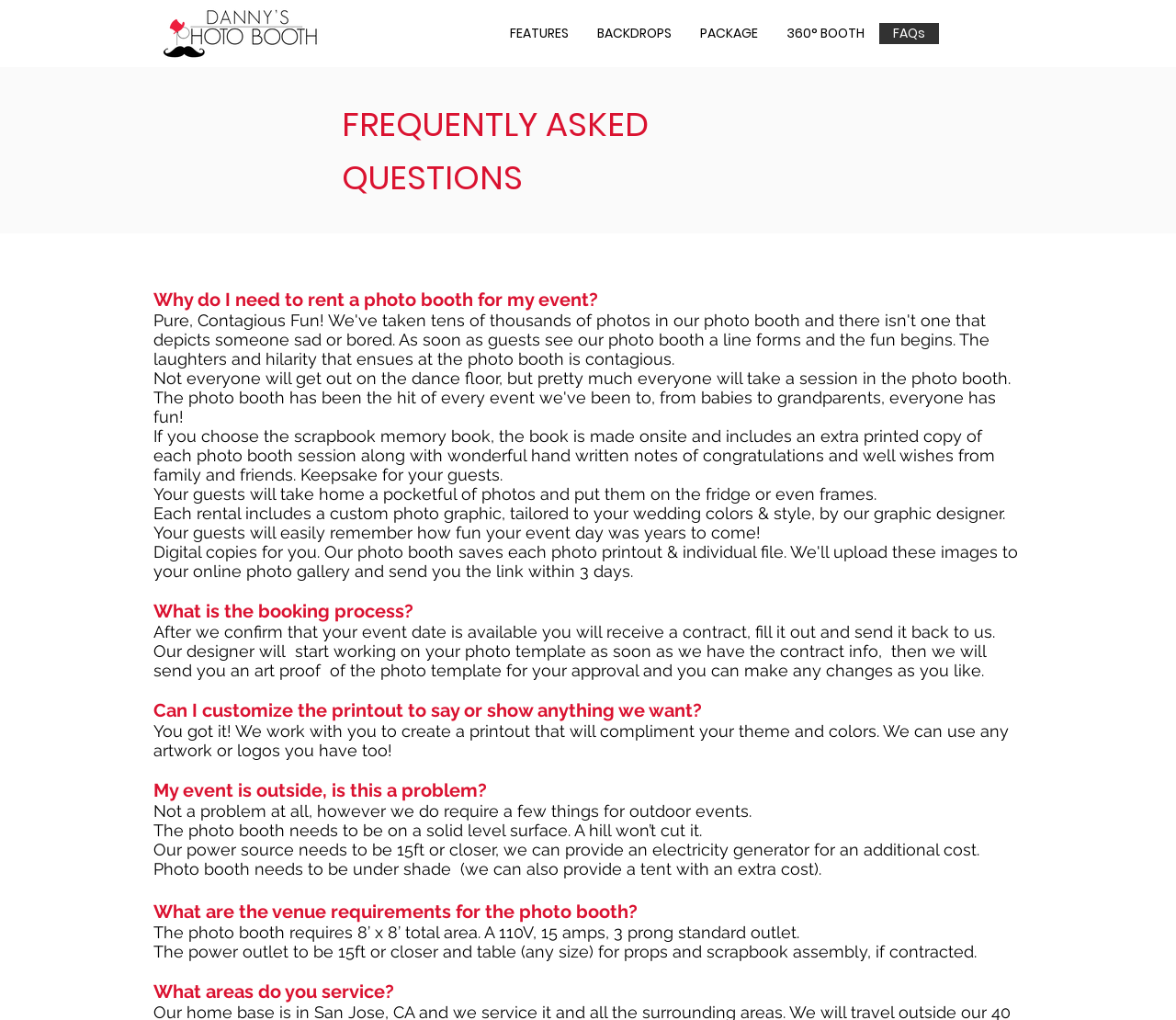Provide an in-depth caption for the elements present on the webpage.

The webpage is about Danny's Photo Booth, specifically its FAQs section. At the top left, there is a logo image of Danny's Photo Booth. Below the logo, there is a navigation menu with links to different sections of the website, including FEATURES, BACKDROPS, PACKAGE, 360° BOOTH, and FAQs.

The main content of the page is divided into several sections, each with a question and its corresponding answer. The first question is "Why do I need to rent a photo booth for my event?" and its answer explains the benefits of having a photo booth at an event. This is followed by several other questions and answers, including "What is the booking process?", "Can I customize the printout to say or show anything we want?", "My event is outside, is this a problem?", "What are the venue requirements for the photo booth?", and "What areas do you service?".

The answers to these questions provide detailed information about the services offered by Danny's Photo Booth, including the customization options, outdoor event requirements, and venue requirements. The text is arranged in a clear and readable format, with each question and answer separated from the others.